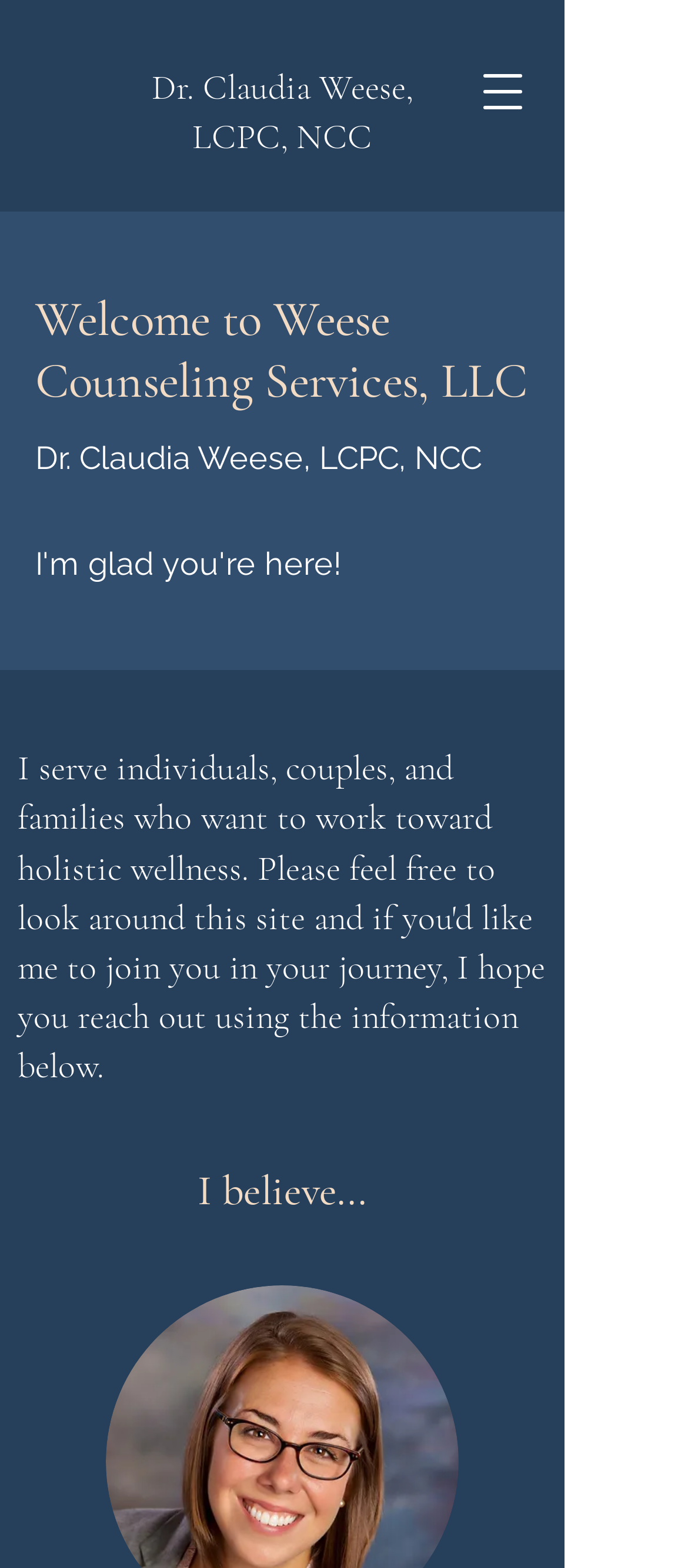Identify the main heading from the webpage and provide its text content.

Welcome to Weese Counseling Services, LLC